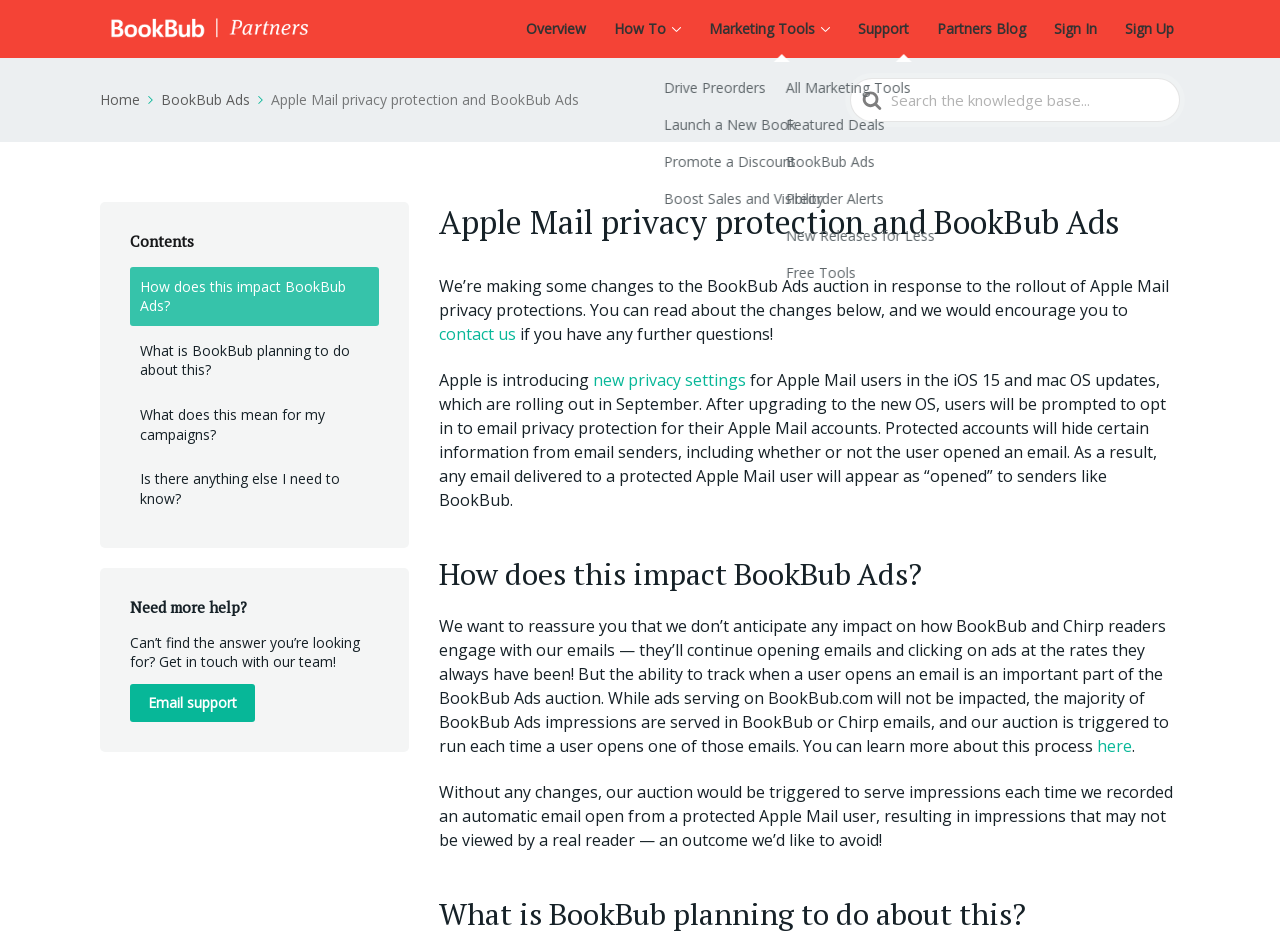Please determine the bounding box coordinates of the element's region to click for the following instruction: "Click on the 'Overview' link".

[0.406, 0.017, 0.462, 0.044]